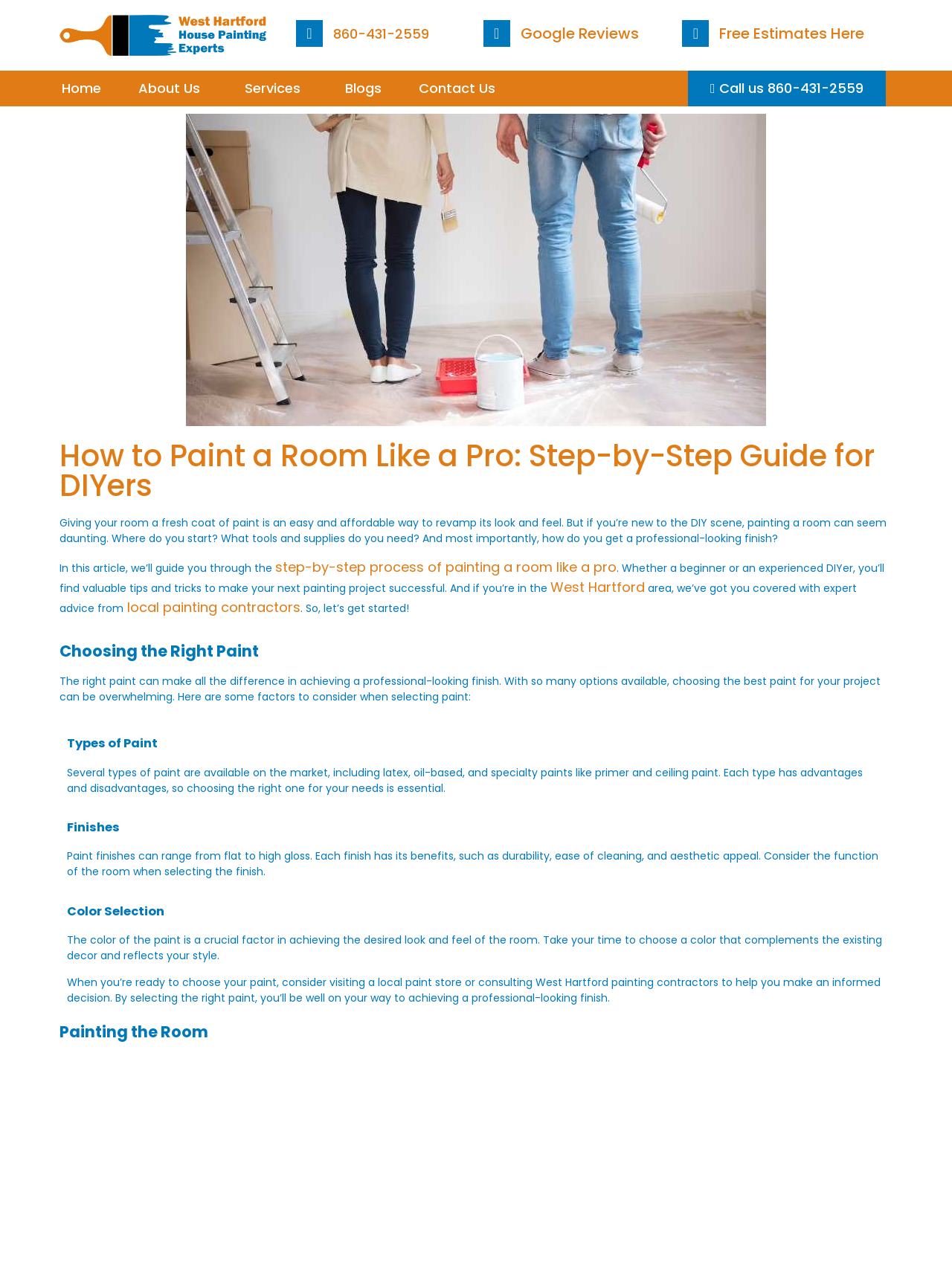What is the phone number to call for painting services? Refer to the image and provide a one-word or short phrase answer.

860-431-2559